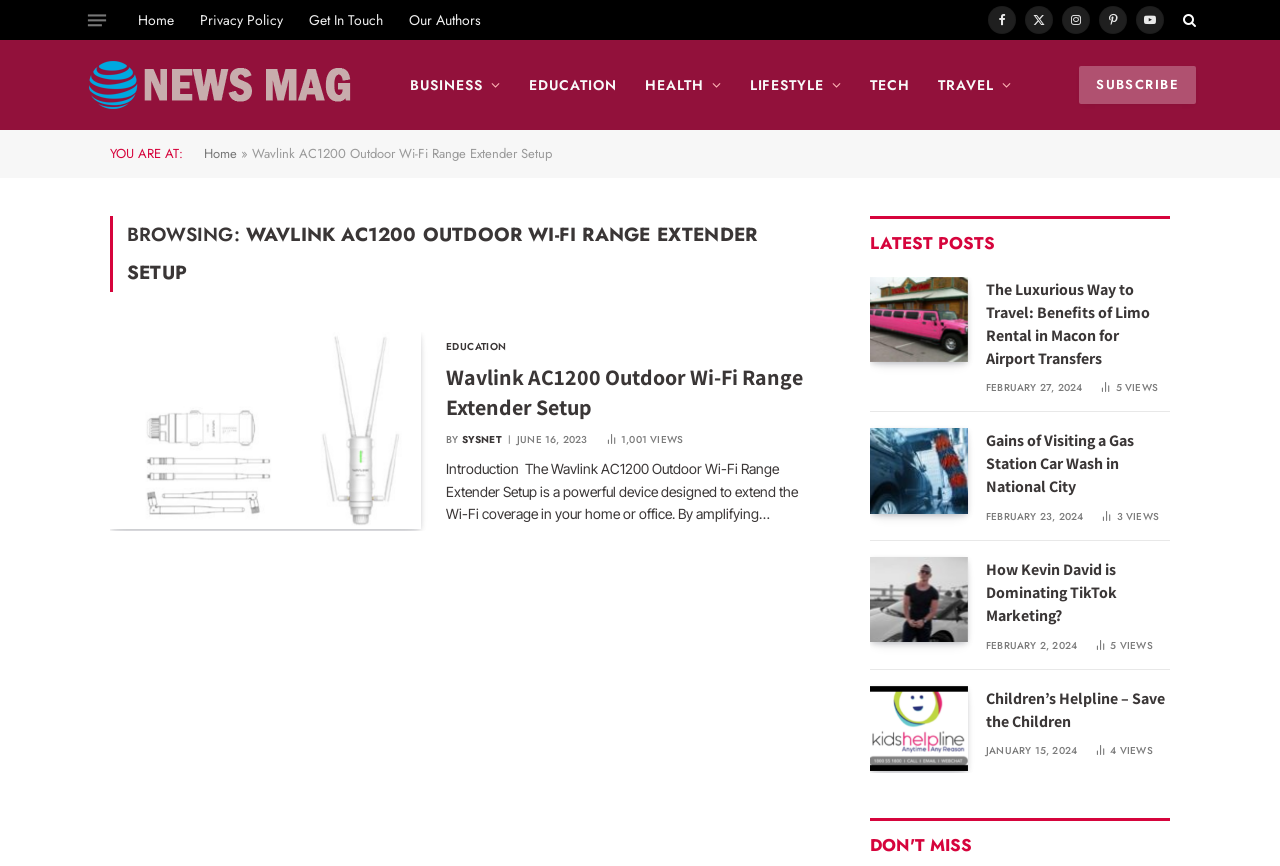Who is the author of the post 'Wavlink AC1200 Outdoor Wi-Fi Range Extender Setup'?
Based on the image, answer the question with a single word or brief phrase.

SYSNET